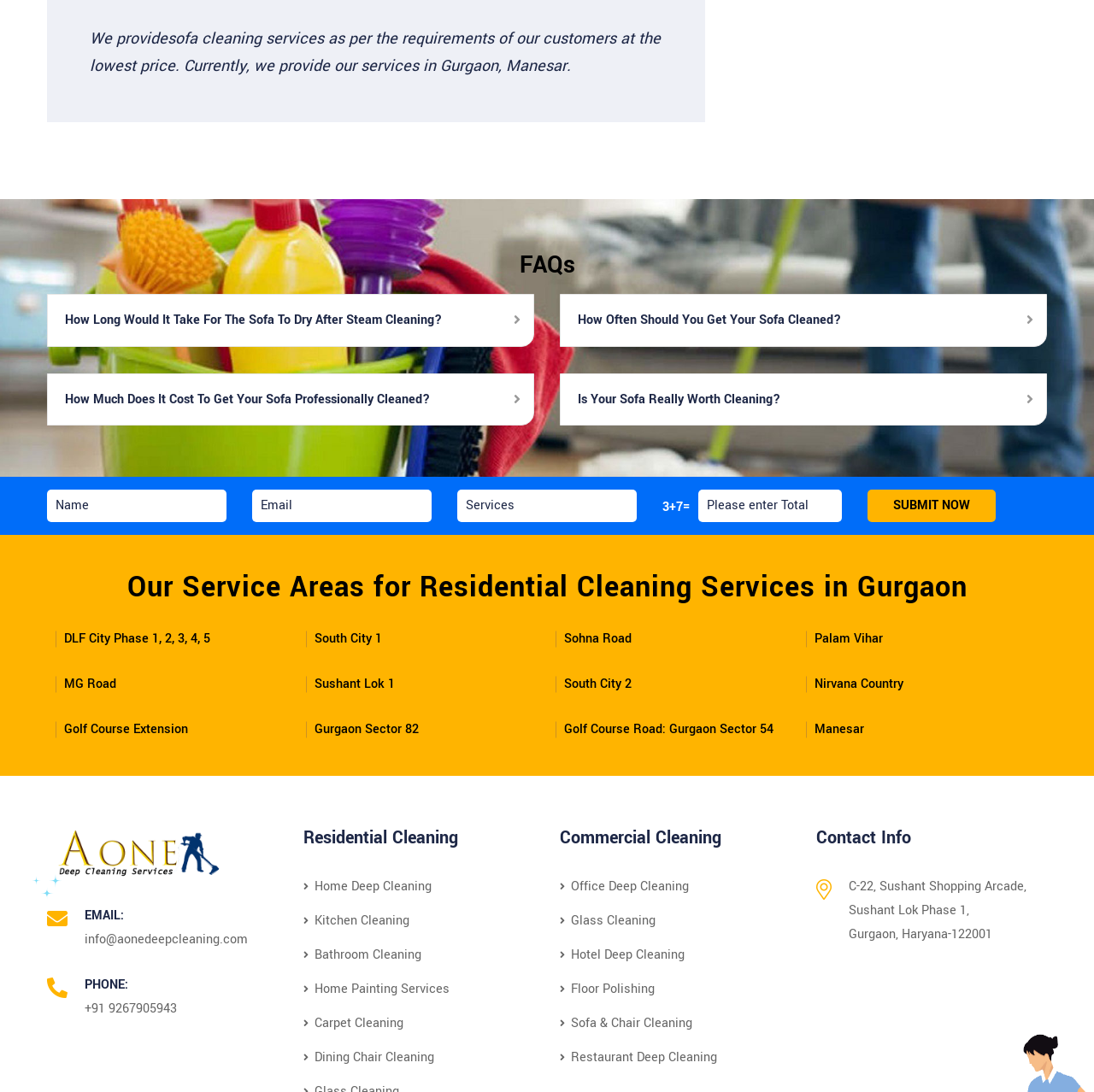Determine the bounding box coordinates for the area that should be clicked to carry out the following instruction: "Click the SUBMIT NOW button".

[0.793, 0.448, 0.91, 0.478]